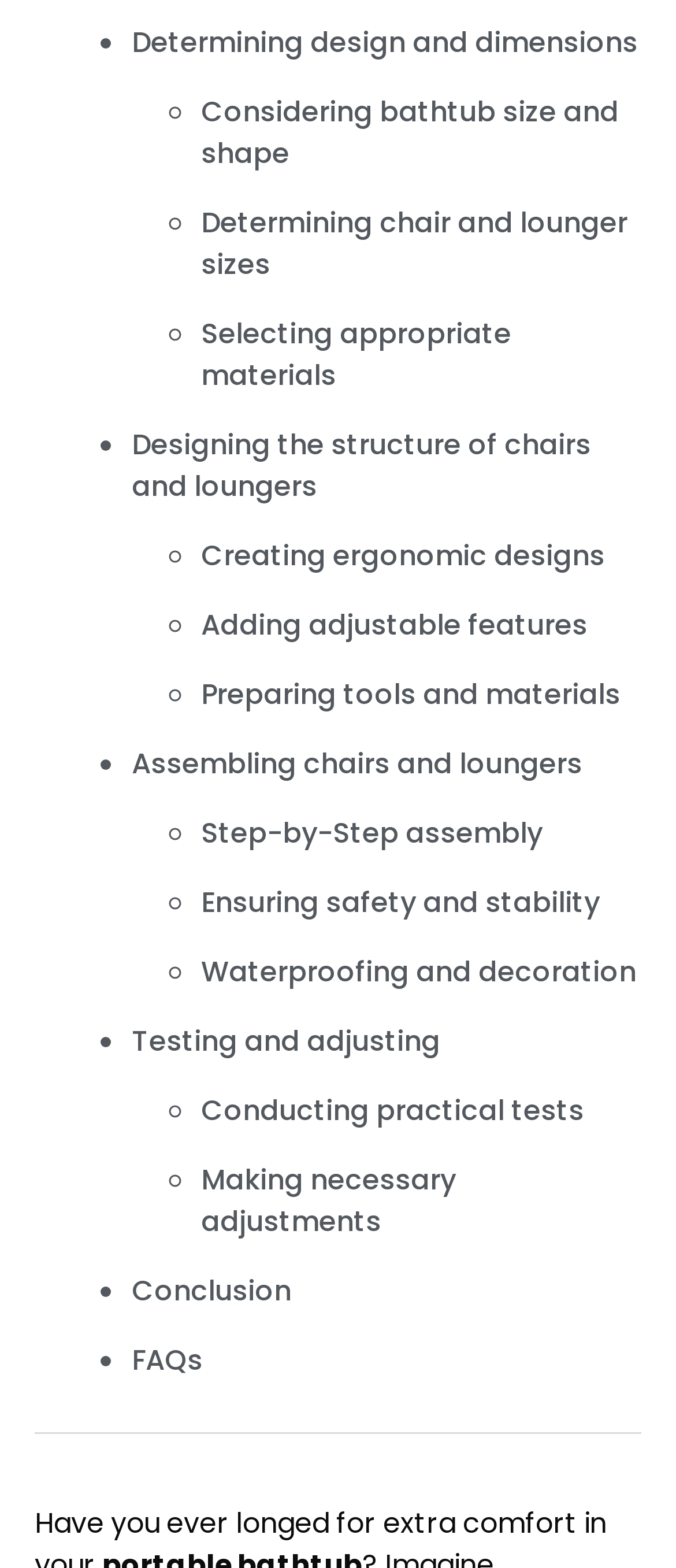Identify the bounding box coordinates of the region that should be clicked to execute the following instruction: "Read 'Considering bathtub size and shape'".

[0.297, 0.058, 0.915, 0.11]